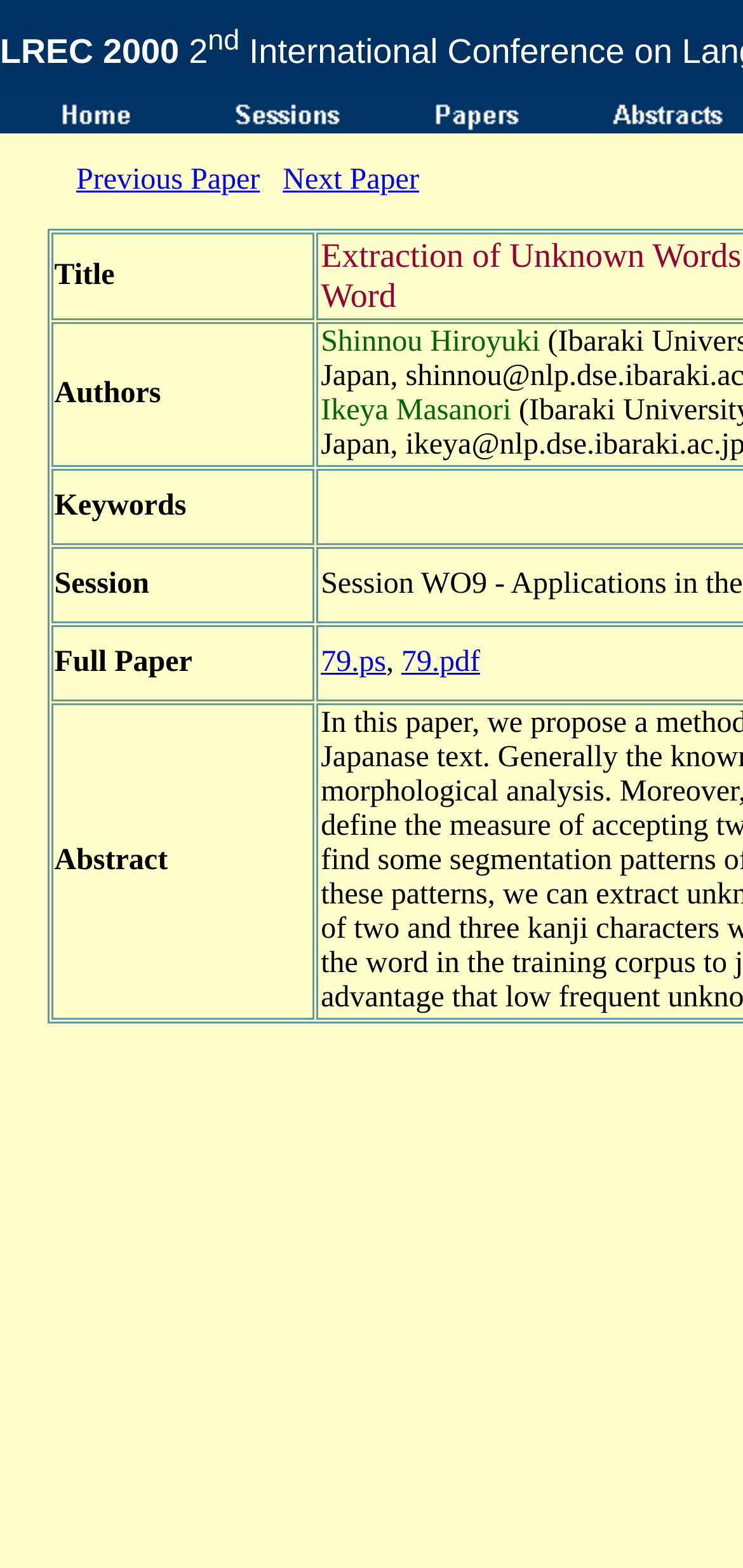How many links are in the first row?
Using the image as a reference, give an elaborate response to the question.

I counted the number of links in the first row by looking at the LayoutTableCell elements with indices 19, 20, and 21, each containing a link element.